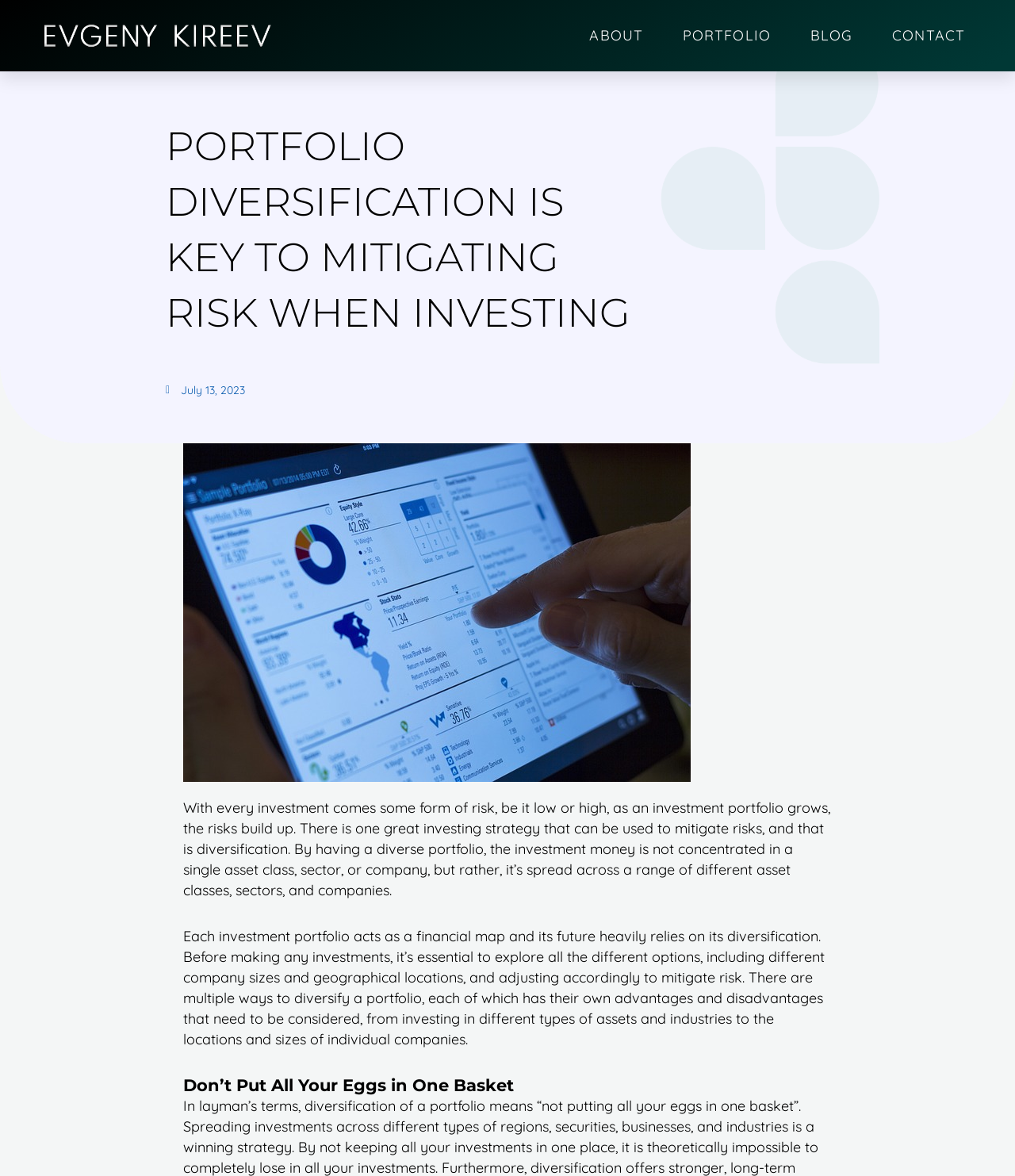Given the element description Portfolio, specify the bounding box coordinates of the corresponding UI element in the format (top-left x, top-left y, bottom-right x, bottom-right y). All values must be between 0 and 1.

[0.673, 0.0, 0.759, 0.061]